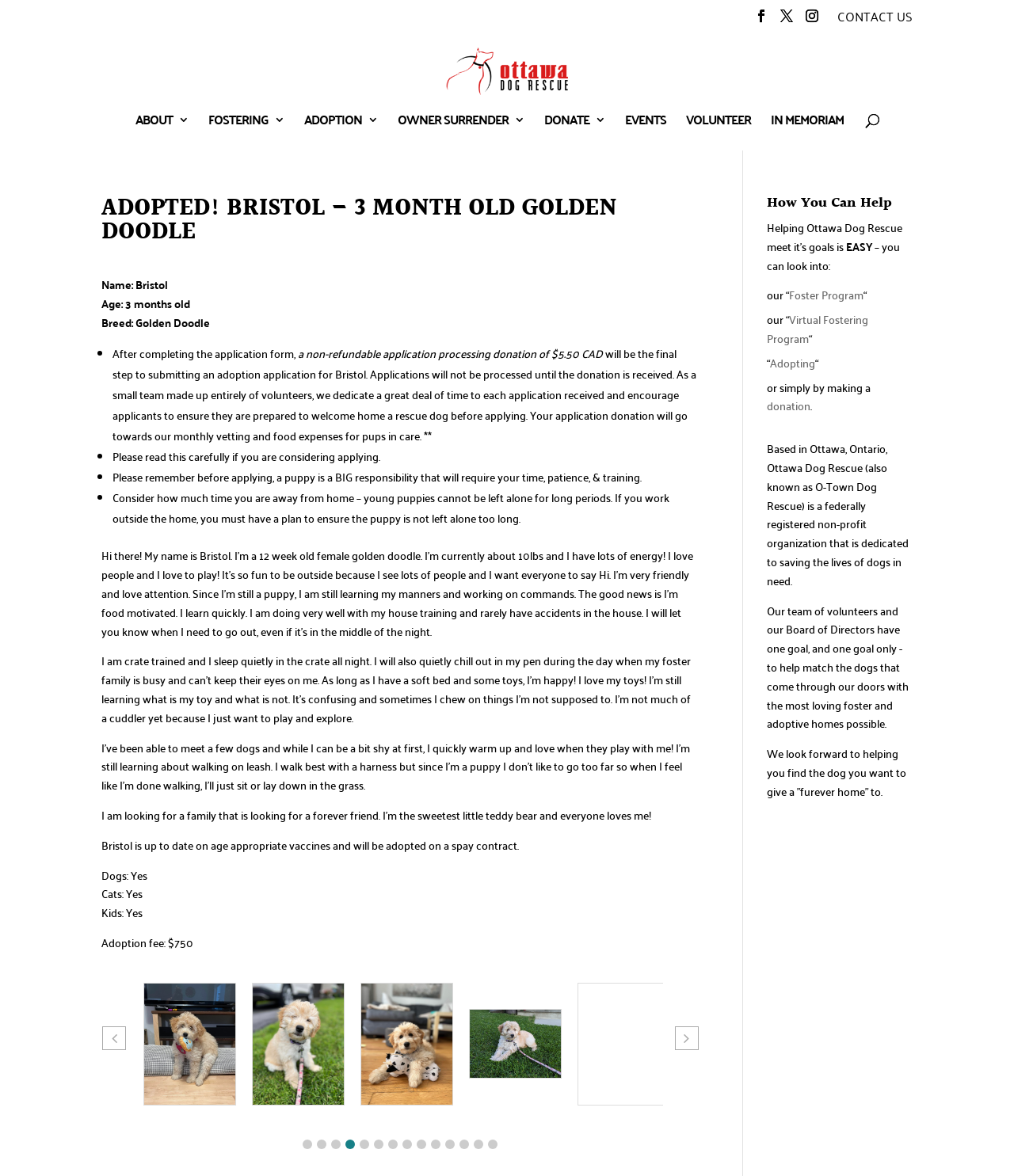Could you determine the bounding box coordinates of the clickable element to complete the instruction: "Click the DONATE link"? Provide the coordinates as four float numbers between 0 and 1, i.e., [left, top, right, bottom].

[0.536, 0.097, 0.596, 0.128]